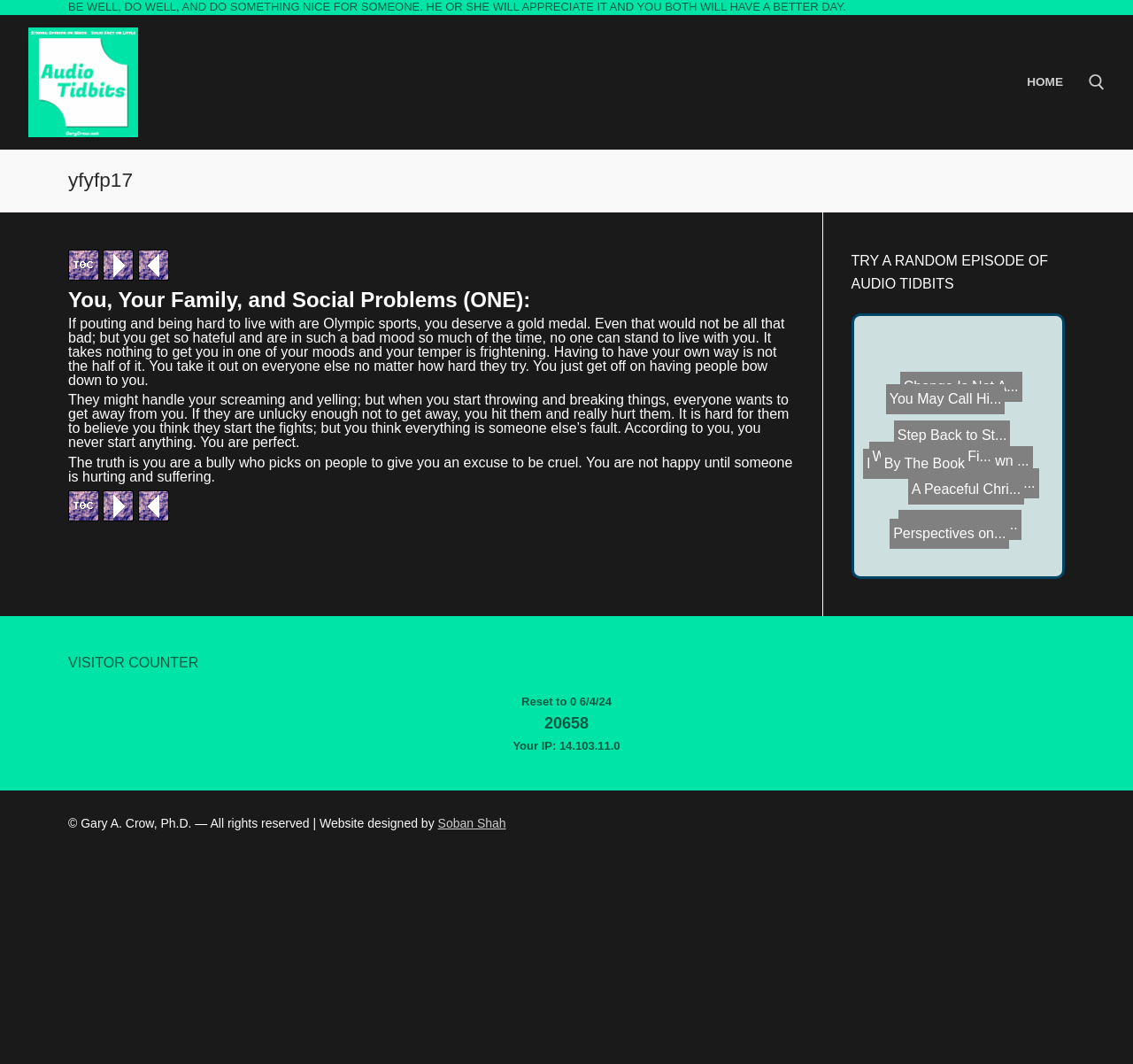Illustrate the webpage's structure and main components comprehensively.

The webpage is titled "yfyfp17 – Audio Tidbits" and features a motivational quote at the top, "BE WELL, DO WELL, AND DO SOMETHING NICE FOR SOMEONE. HE OR SHE WILL APPRECIATE IT AND YOU BOTH WILL HAVE A BETTER DAY." Below the quote, there is a link to "Audio Tidbits" accompanied by an image.

The top navigation bar includes links to "HOME" and a search tool. The search tool is located at the top-right corner of the page and consists of a search box and a submit button.

The main content of the page is divided into two sections. The left section features an article with a heading "You, Your Family, and Social Problems (ONE):" followed by a series of paragraphs discussing social issues. The article is accompanied by navigation links to "TOC", "Next", and "Previous" at the top and bottom of the section.

The right section is titled "TRY A RANDOM EPISODE OF AUDIO TIDBITS" and features a list of links to various episodes, including "Being Your Own...", "Change Is Not A...", and "A Peaceful Christmas...". Each link is accompanied by a brief description.

At the bottom of the page, there is a "VISITOR COUNTER" section displaying the visitor count and IP address. The page also includes a copyright notice and a link to the website designer, Soban Shah.